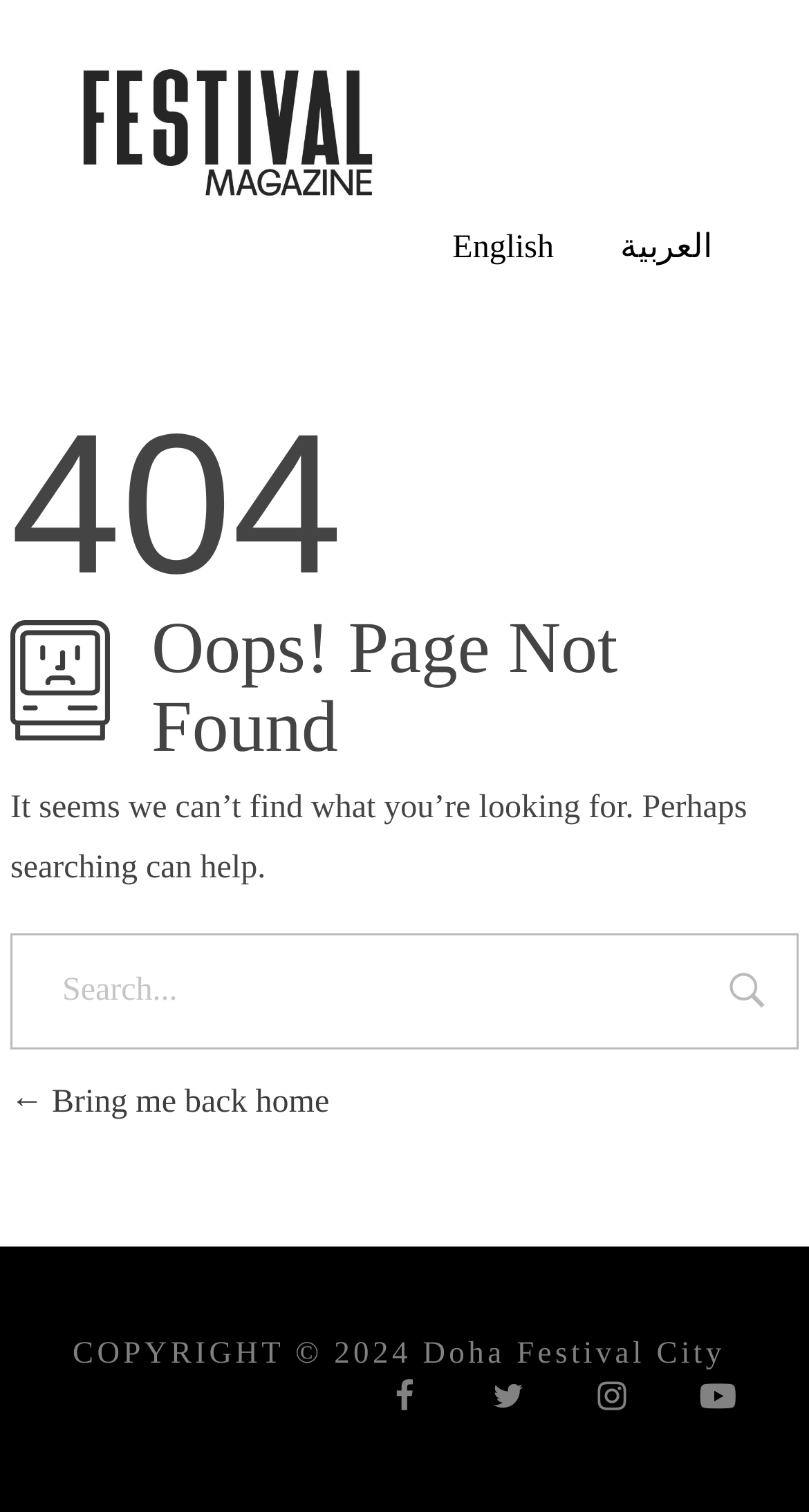Provide the bounding box coordinates of the UI element that matches the description: "Bring me back home".

[0.013, 0.717, 0.407, 0.74]